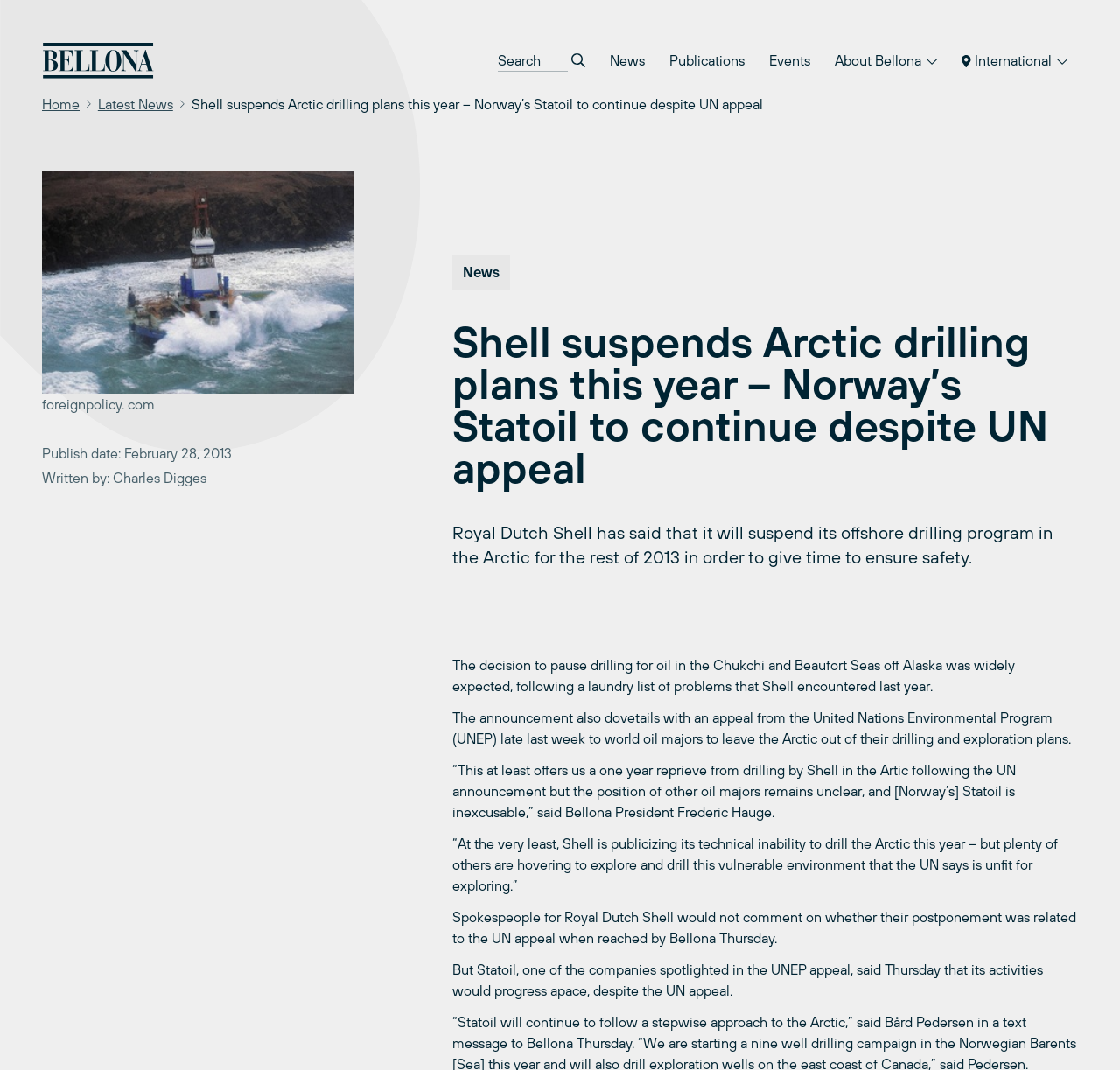Determine the bounding box coordinates of the clickable region to follow the instruction: "Visit International page".

[0.849, 0.04, 0.962, 0.073]